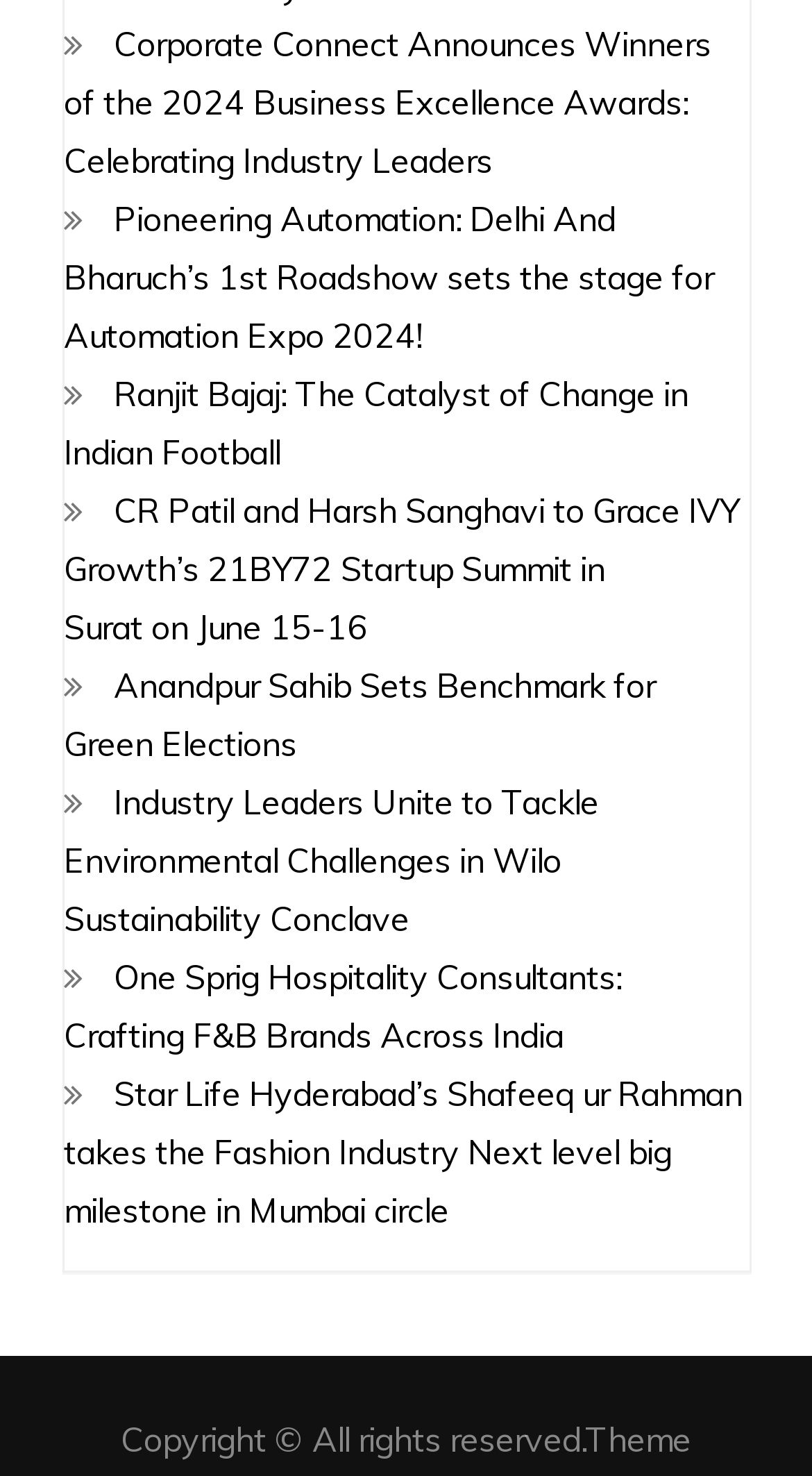Who is the person mentioned in the third link?
Provide a comprehensive and detailed answer to the question.

The third link on the webpage has the text 'Ranjit Bajaj: The Catalyst of Change in Indian Football'. Therefore, the person mentioned in the third link is Ranjit Bajaj.